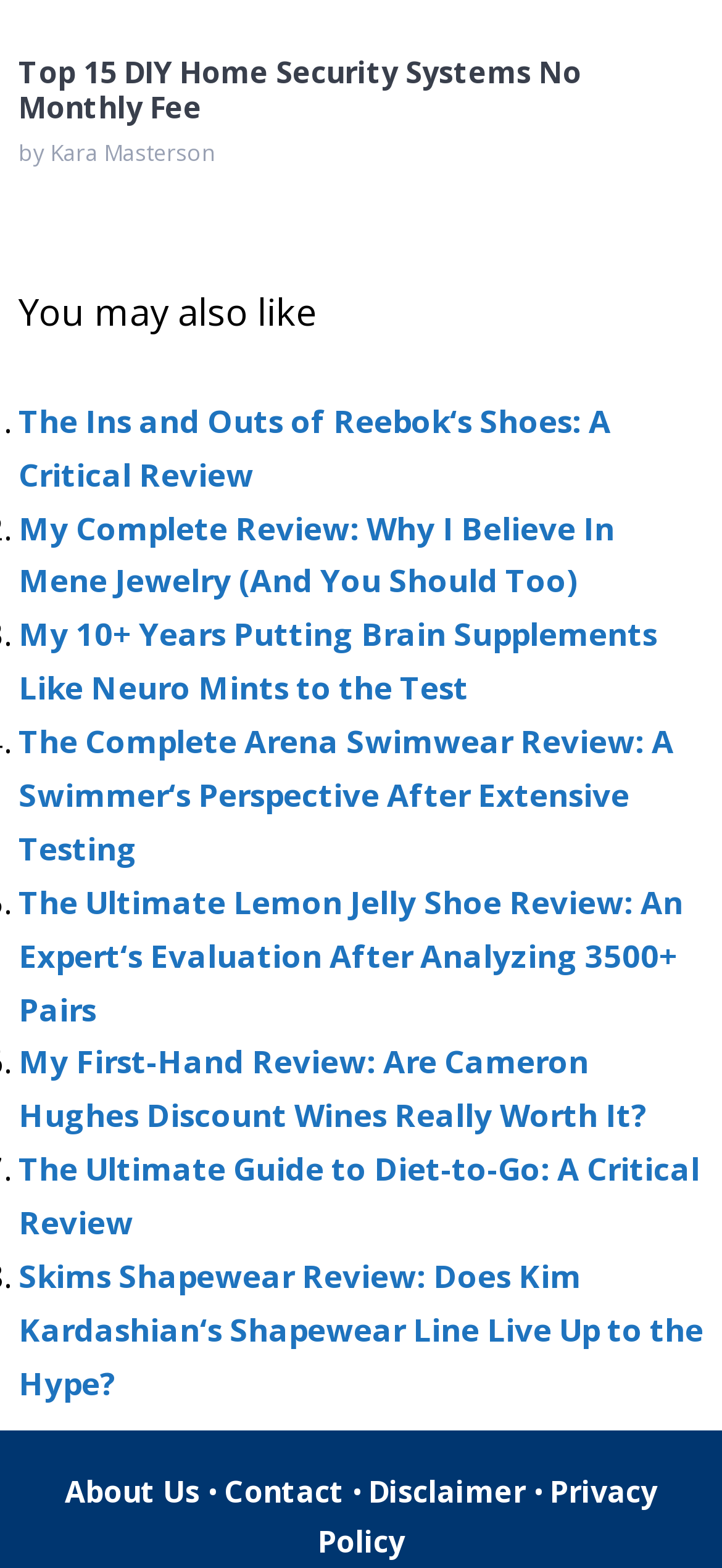How many links are there in the footer? Please answer the question using a single word or phrase based on the image.

4